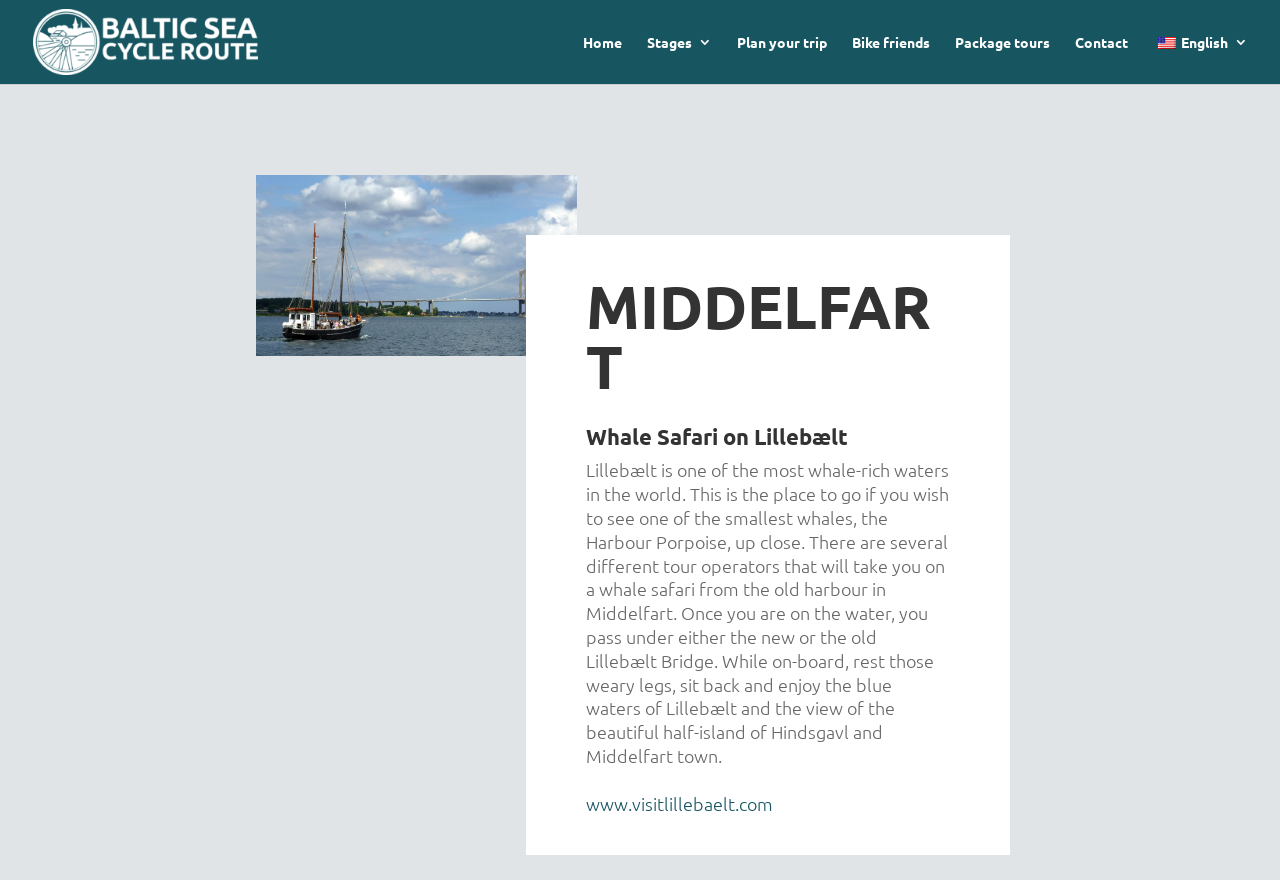Locate the bounding box of the UI element defined by this description: "Package tours". The coordinates should be given as four float numbers between 0 and 1, formatted as [left, top, right, bottom].

[0.746, 0.04, 0.82, 0.095]